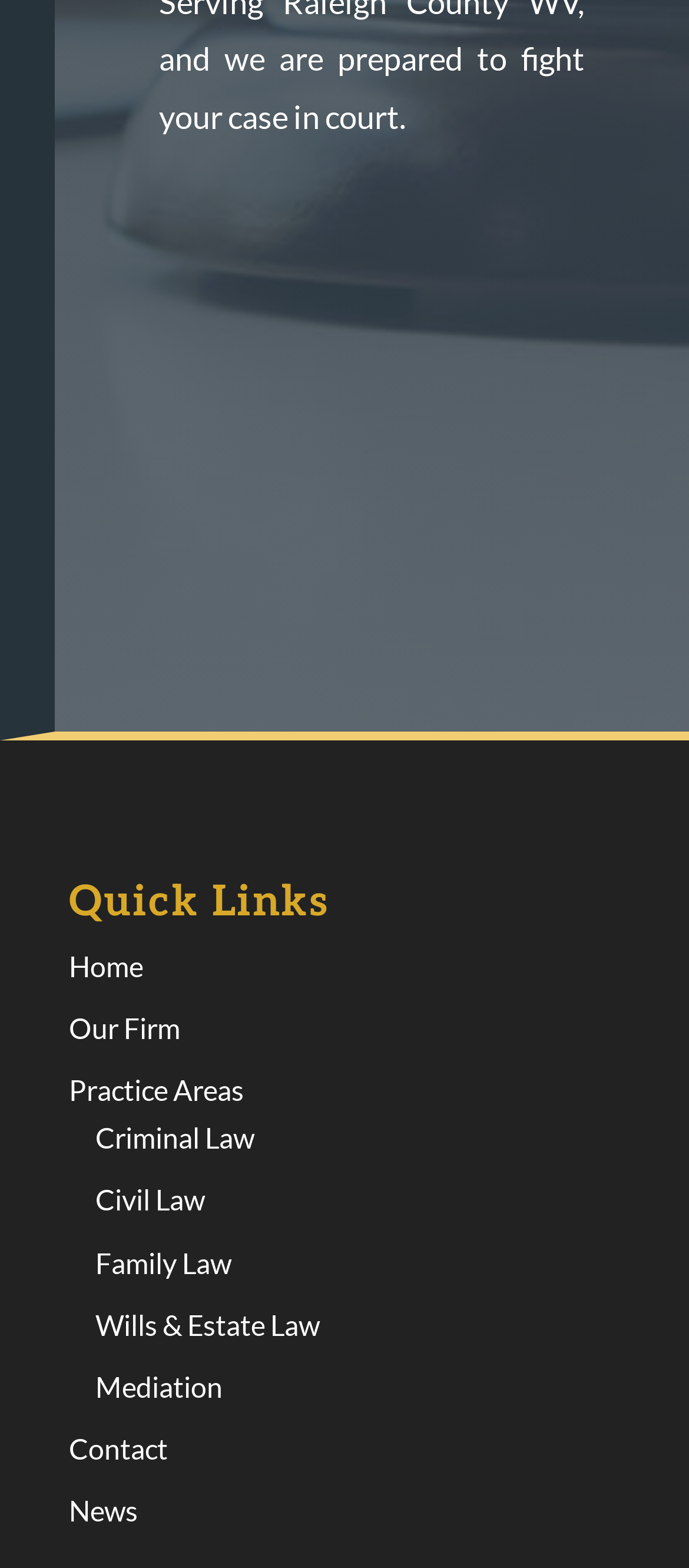Please identify the bounding box coordinates of the region to click in order to complete the given instruction: "Learn about criminal law". The coordinates should be four float numbers between 0 and 1, i.e., [left, top, right, bottom].

[0.138, 0.715, 0.369, 0.736]